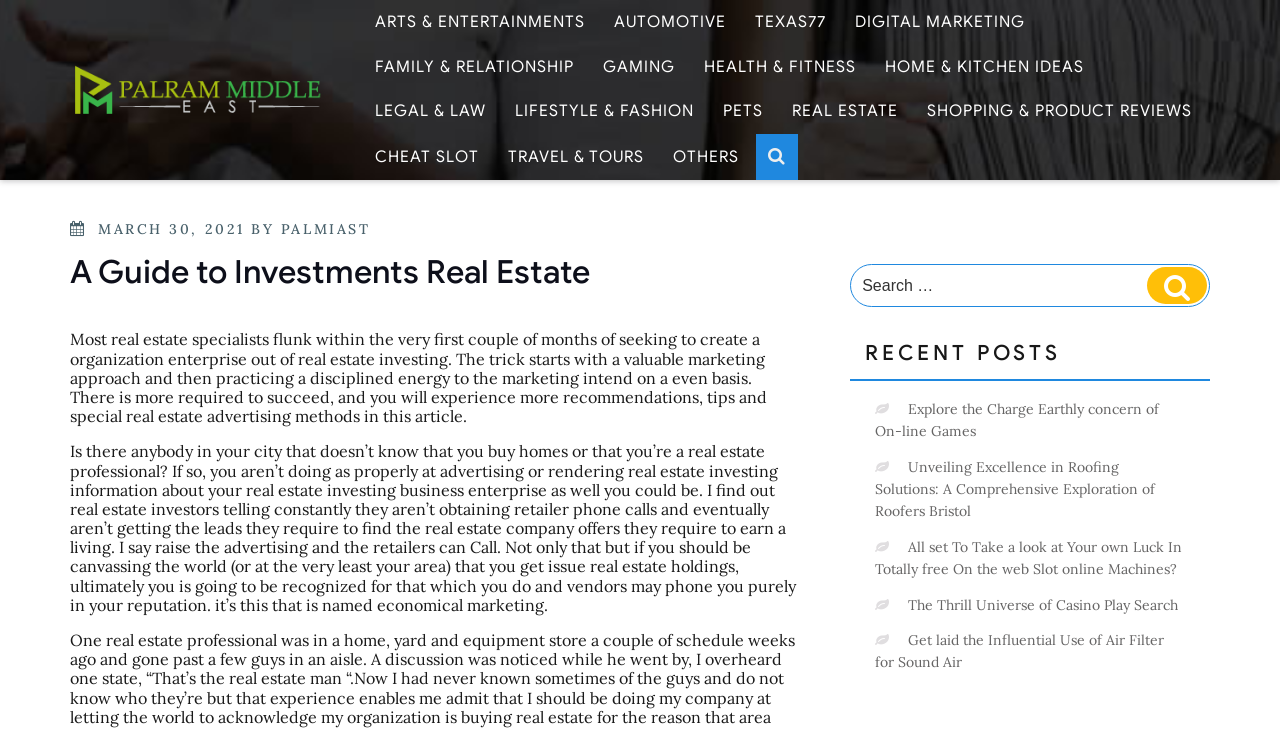Explain the webpage in detail.

This webpage is about investments in real estate, specifically a guide provided by Palram Middle East. At the top left corner, there is a link to skip to the content. Next to it, there is a logo of Palram Middle East, which is an image with a link to the company's website. 

Below the logo, there is a top menu navigation bar with 12 links to different categories, including Arts & Entertainments, Automotive, Texas77, Digital Marketing, Family & Relationship, Gaming, Health & Fitness, Home & Kitchen Ideas, Legal & Law, Lifestyle & Fashion, Pets, and Real Estate. 

On the left side of the page, there is a section with a header "A Guide to Investments Real Estate" and a brief introduction to the article. Below the introduction, there are three paragraphs of text discussing the importance of marketing in real estate investing. 

On the right side of the page, there is a search bar with a label "Search for:" and a button to submit the search query. Below the search bar, there is a section with a header "RECENT POSTS" and five links to recent articles, including "Explore the Charge Earthly concern of On-line Games", "Unveiling Excellence in Roofing Solutions: A Comprehensive Exploration of Roofers Bristol", "All set To Take a look at Your own Luck In Totally free On the web Slot online Machines?", "The Thrill Universe of Casino Play Search", and "Get laid the Influential Use of Air Filter for Sound Air".